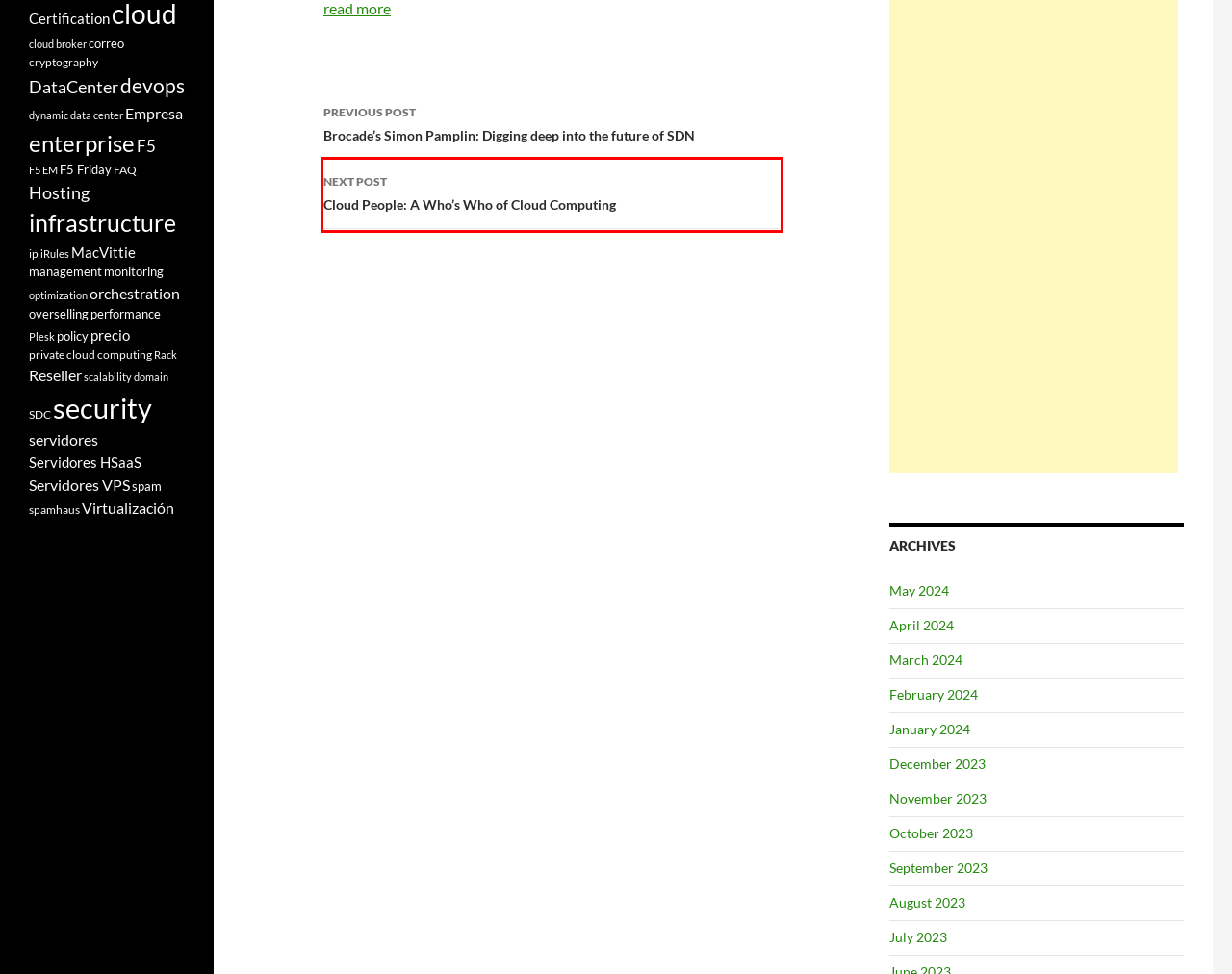You are presented with a screenshot of a webpage that includes a red bounding box around an element. Determine which webpage description best matches the page that results from clicking the element within the red bounding box. Here are the candidates:
A. March | 2024 | ICLOUD PE
B. February | 2024 | ICLOUD PE
C. August | 2023 | ICLOUD PE
D. Cloud People: A Who’s Who of Cloud Computing | ICLOUD PE
E. September | 2023 | ICLOUD PE
F. October | 2023 | ICLOUD PE
G. January | 2024 | ICLOUD PE
H. December | 2023 | ICLOUD PE

D